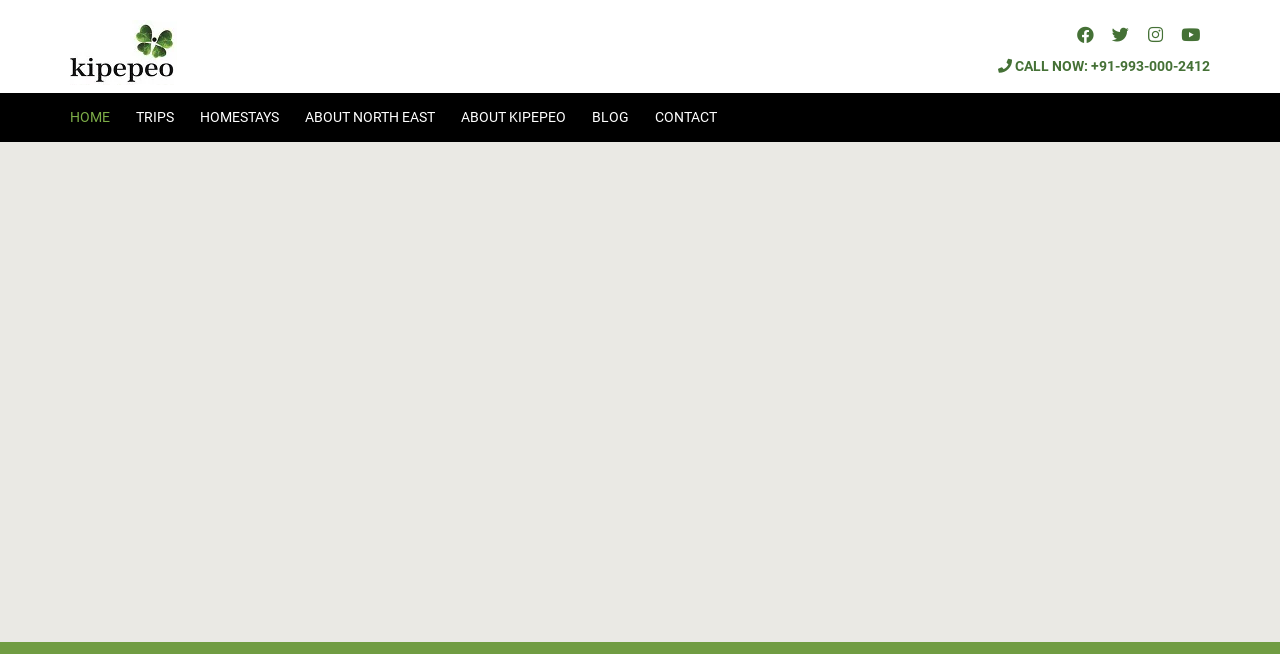Kindly provide the bounding box coordinates of the section you need to click on to fulfill the given instruction: "View original content to download multimedia".

None